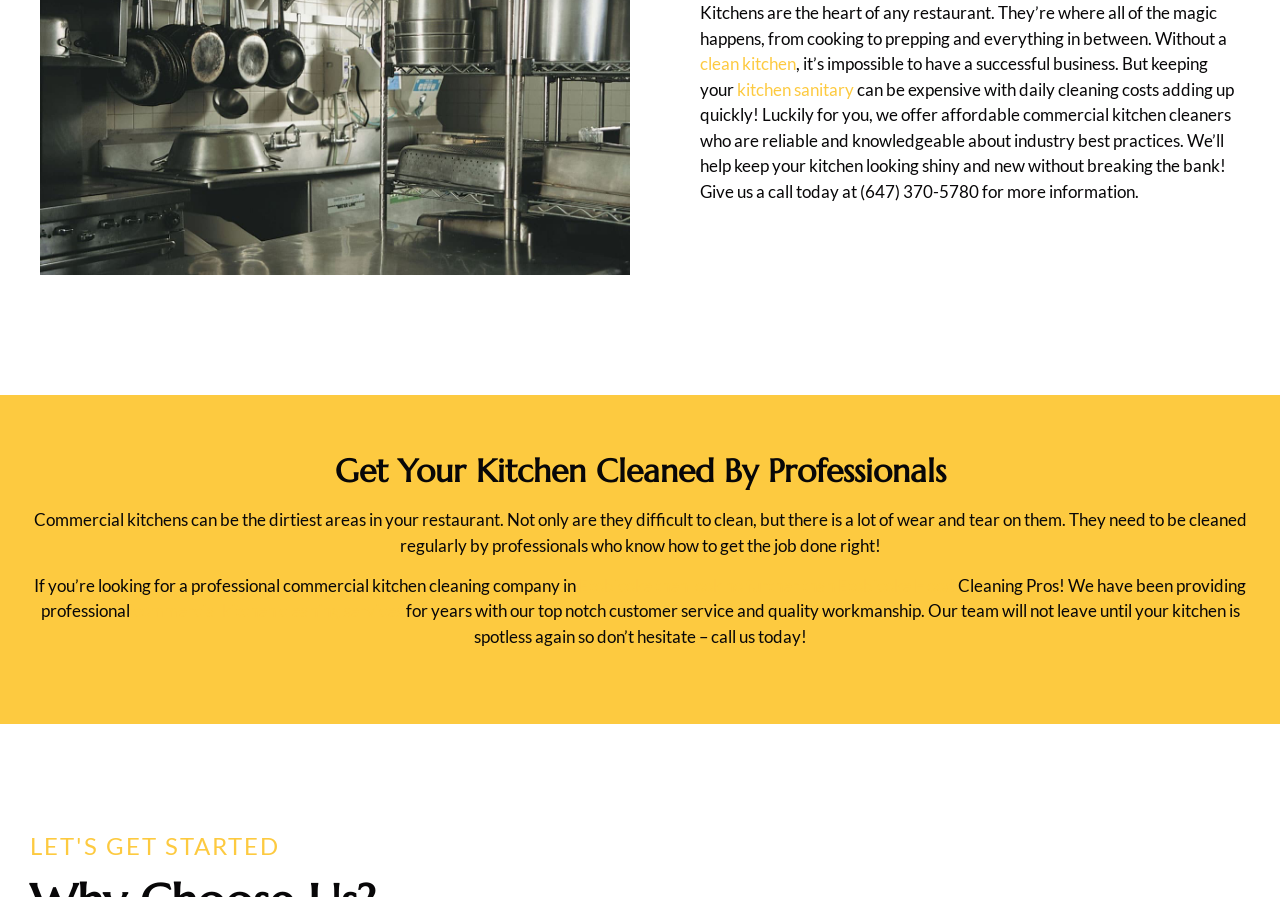Using the provided description: "commercial kitchen cleaning services", find the bounding box coordinates of the corresponding UI element. The output should be four float numbers between 0 and 1, in the format [left, top, right, bottom].

[0.104, 0.669, 0.314, 0.693]